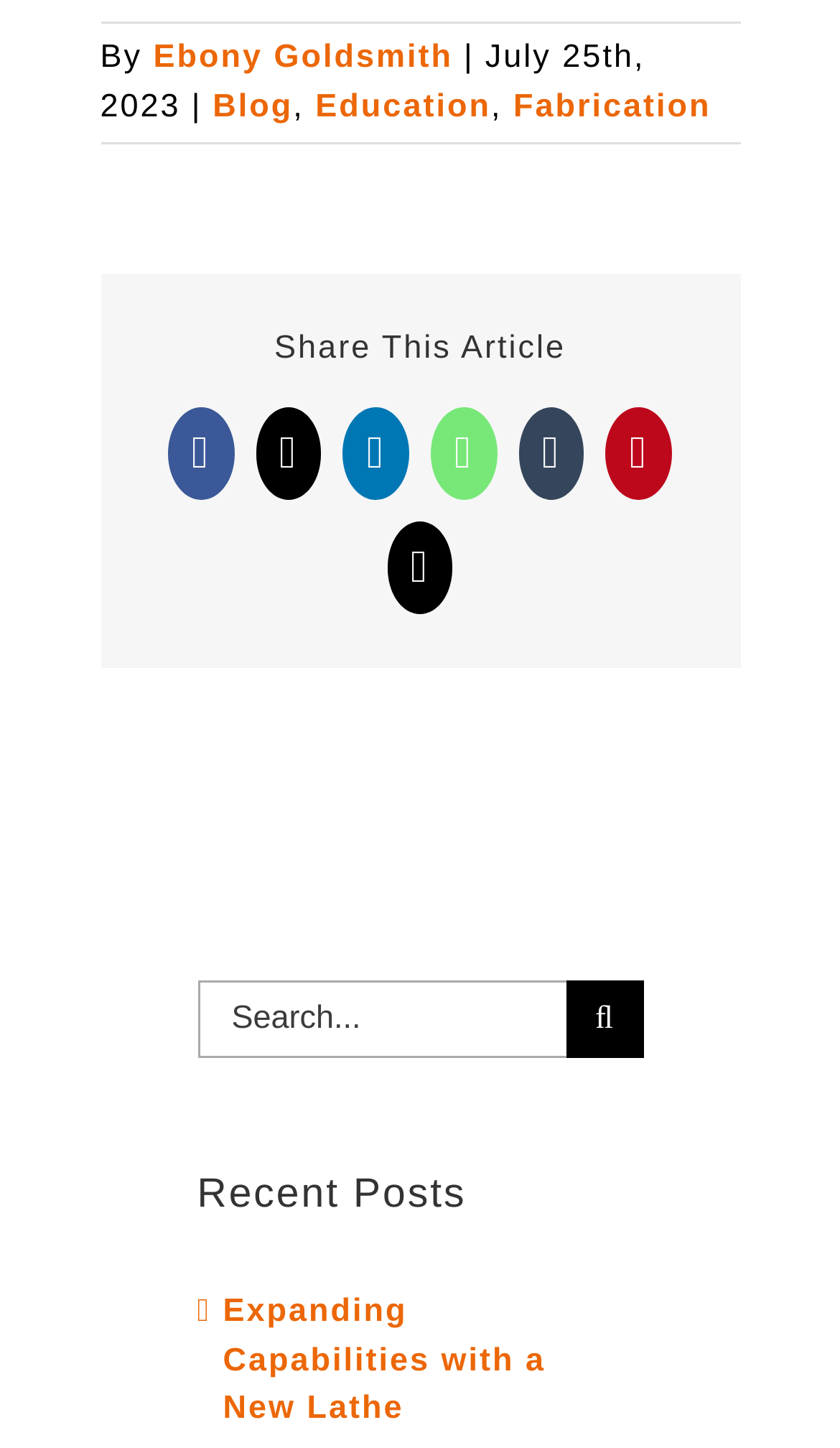Can you find the bounding box coordinates for the element to click on to achieve the instruction: "Read the blog"?

[0.253, 0.061, 0.349, 0.086]